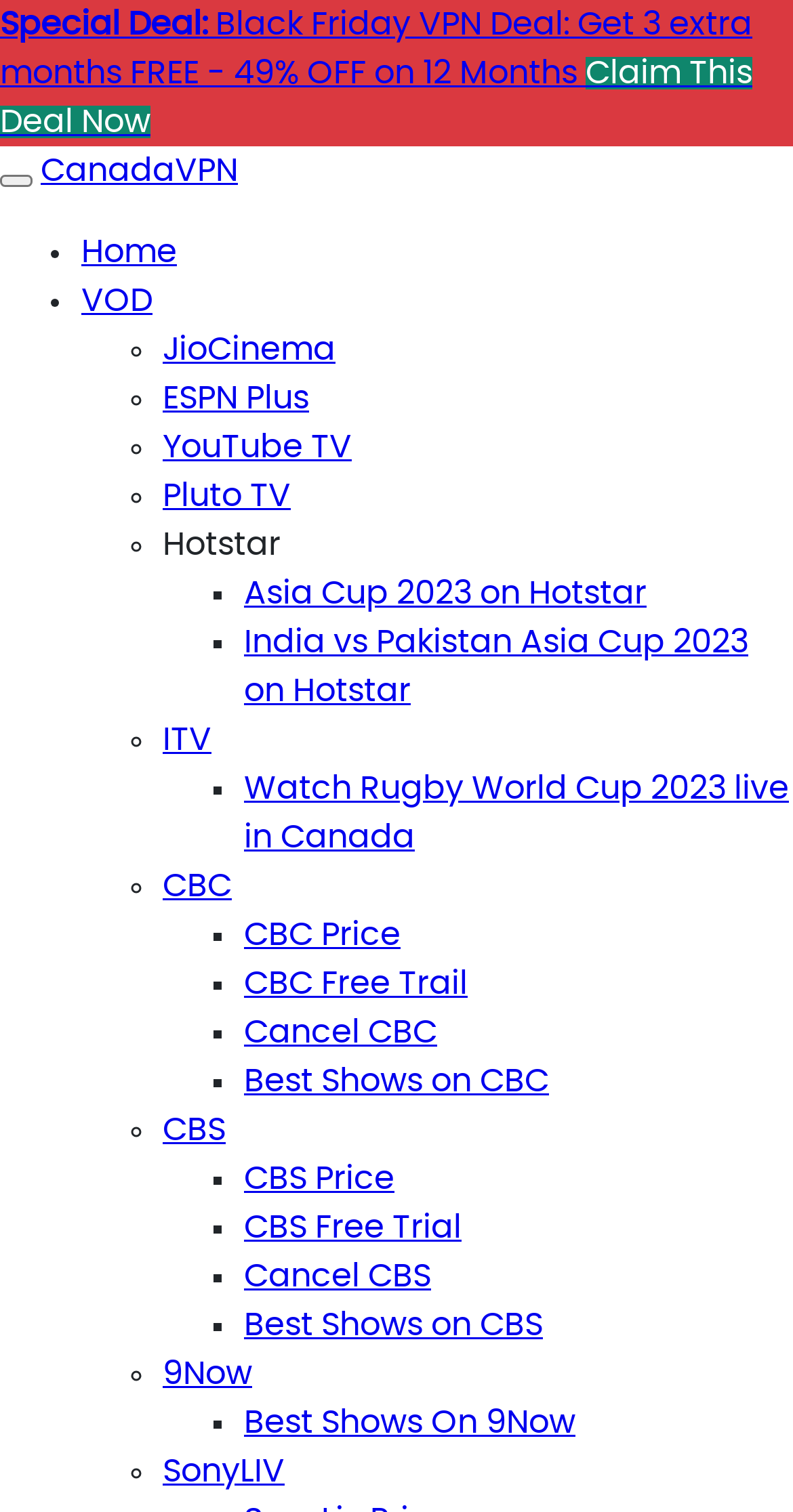Give a short answer using one word or phrase for the question:
How many links are in the webpage?

22